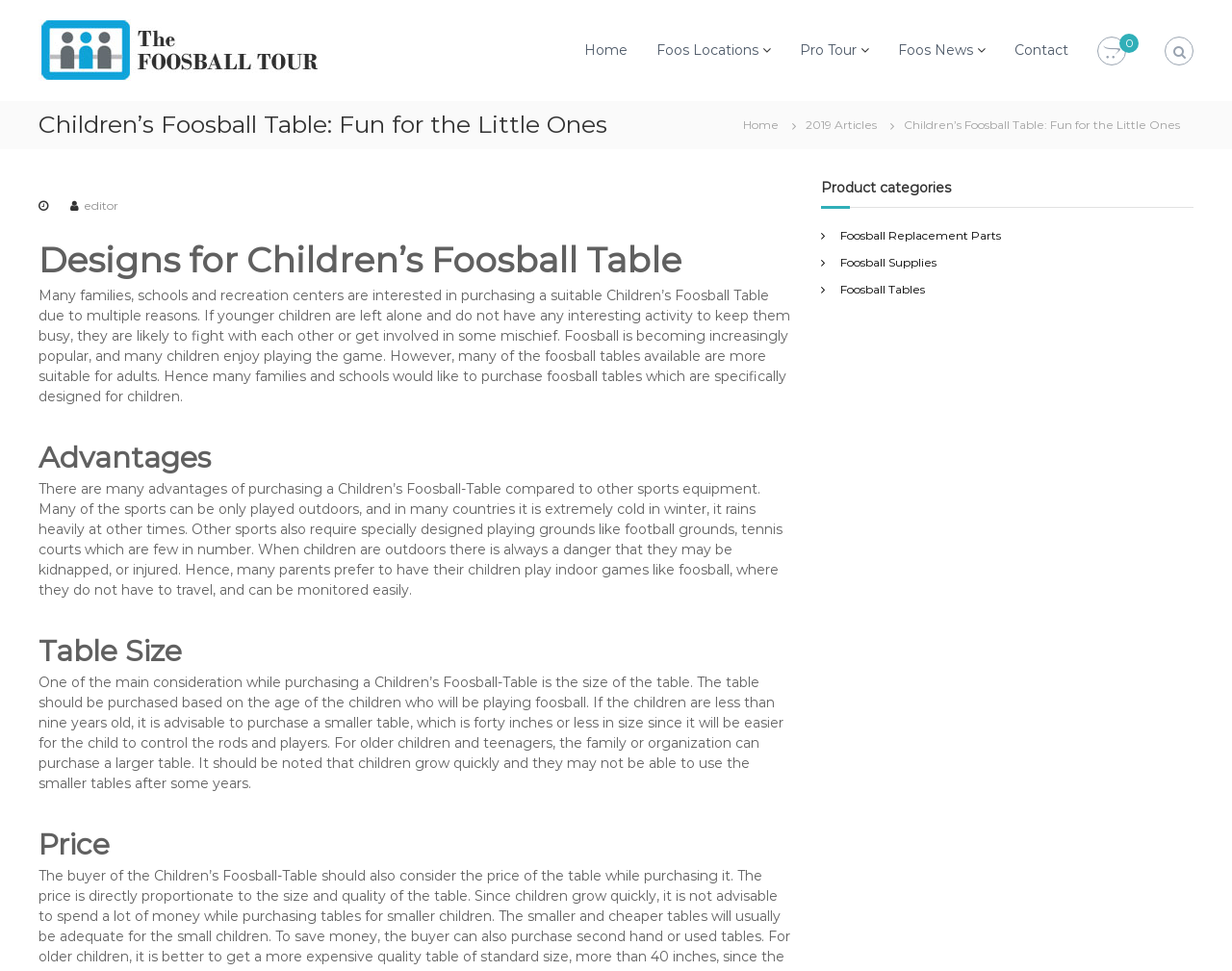What is the main topic of this webpage?
Look at the screenshot and respond with a single word or phrase.

Children's Foosball Table